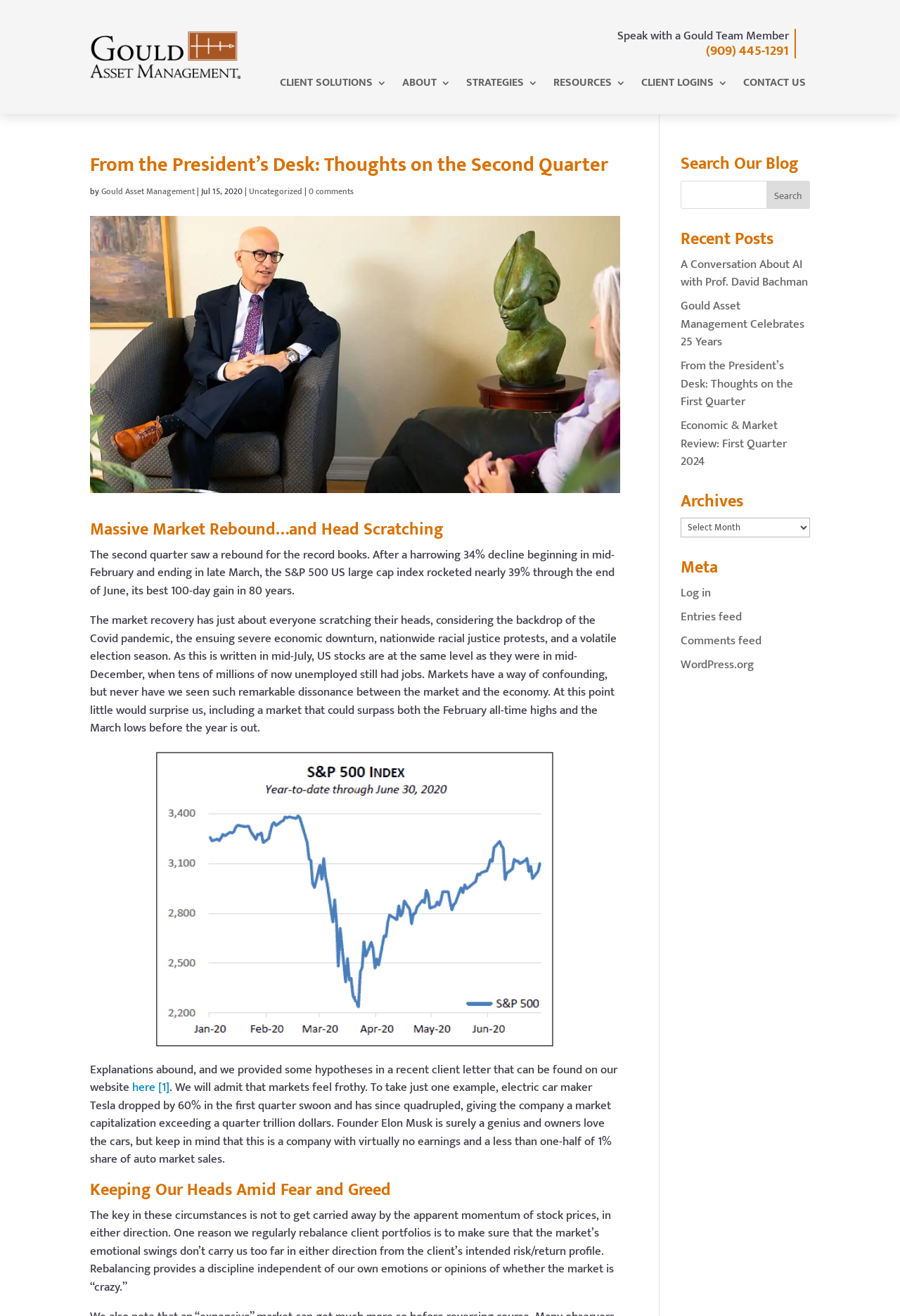Please determine the bounding box coordinates for the UI element described as: "WordPress.org".

[0.756, 0.498, 0.838, 0.513]